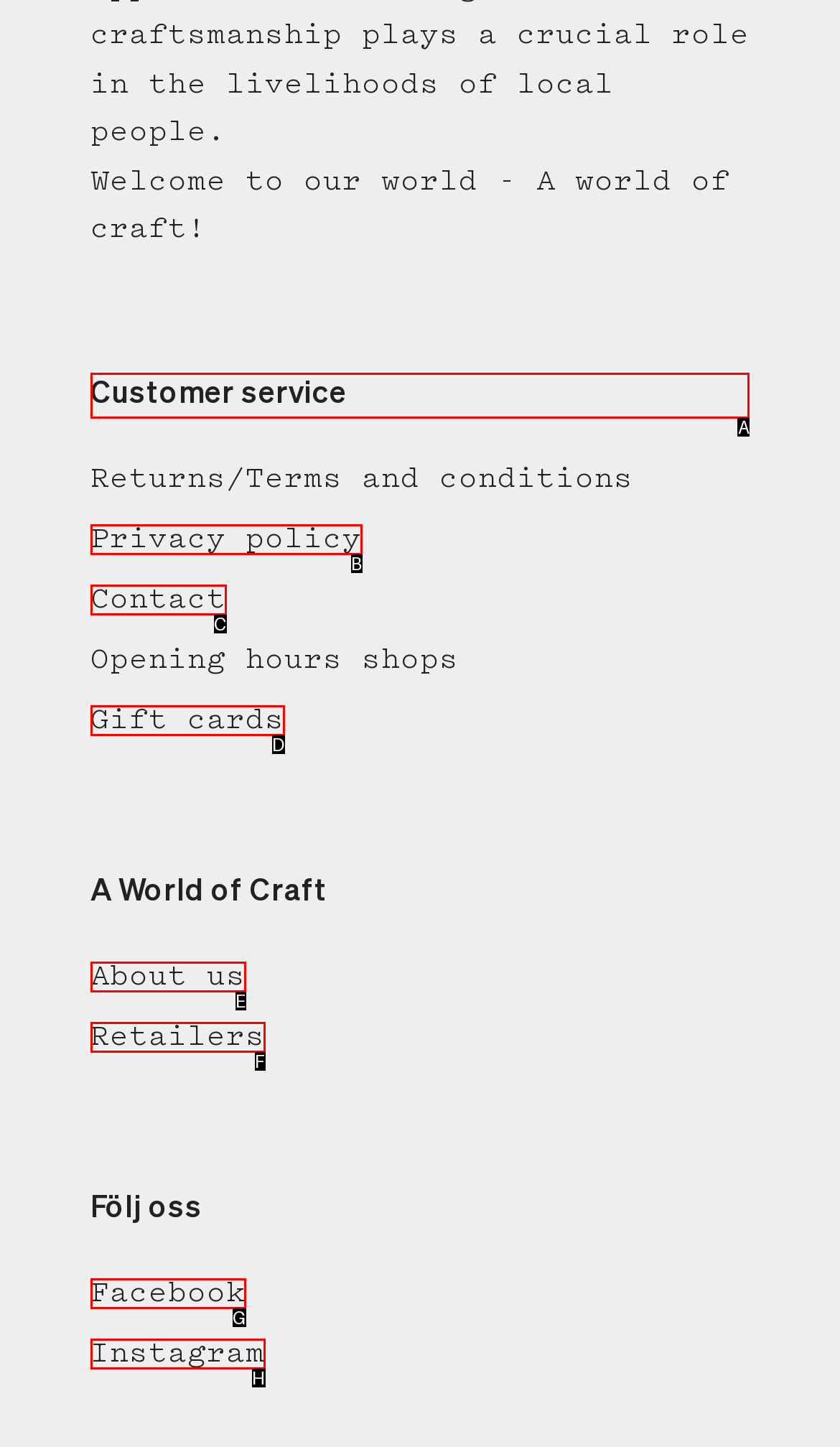Out of the given choices, which letter corresponds to the UI element required to View customer service information? Answer with the letter.

A